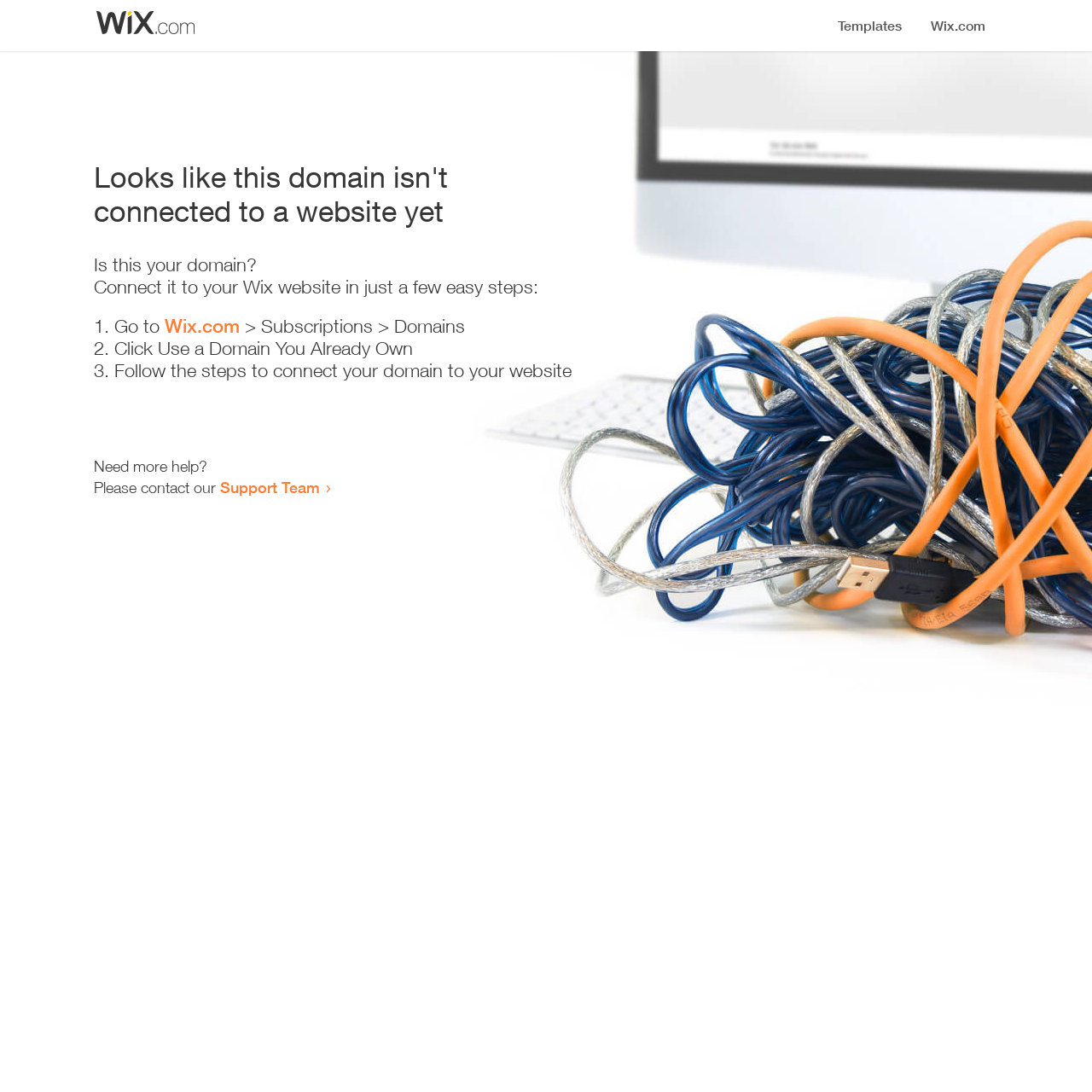Determine the primary headline of the webpage.

Looks like this domain isn't
connected to a website yet